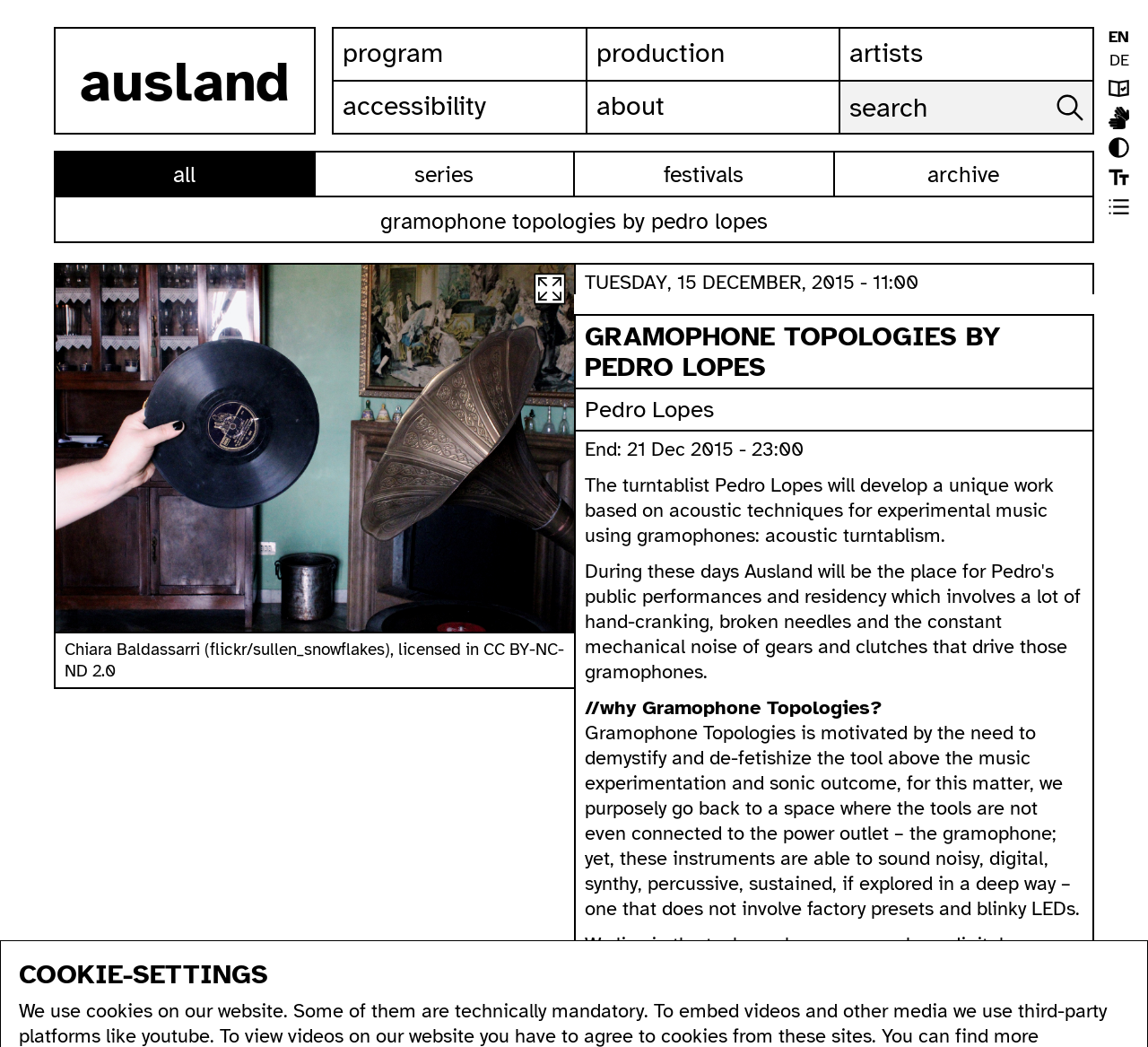Could you provide the bounding box coordinates for the portion of the screen to click to complete this instruction: "view program"?

[0.291, 0.027, 0.51, 0.076]